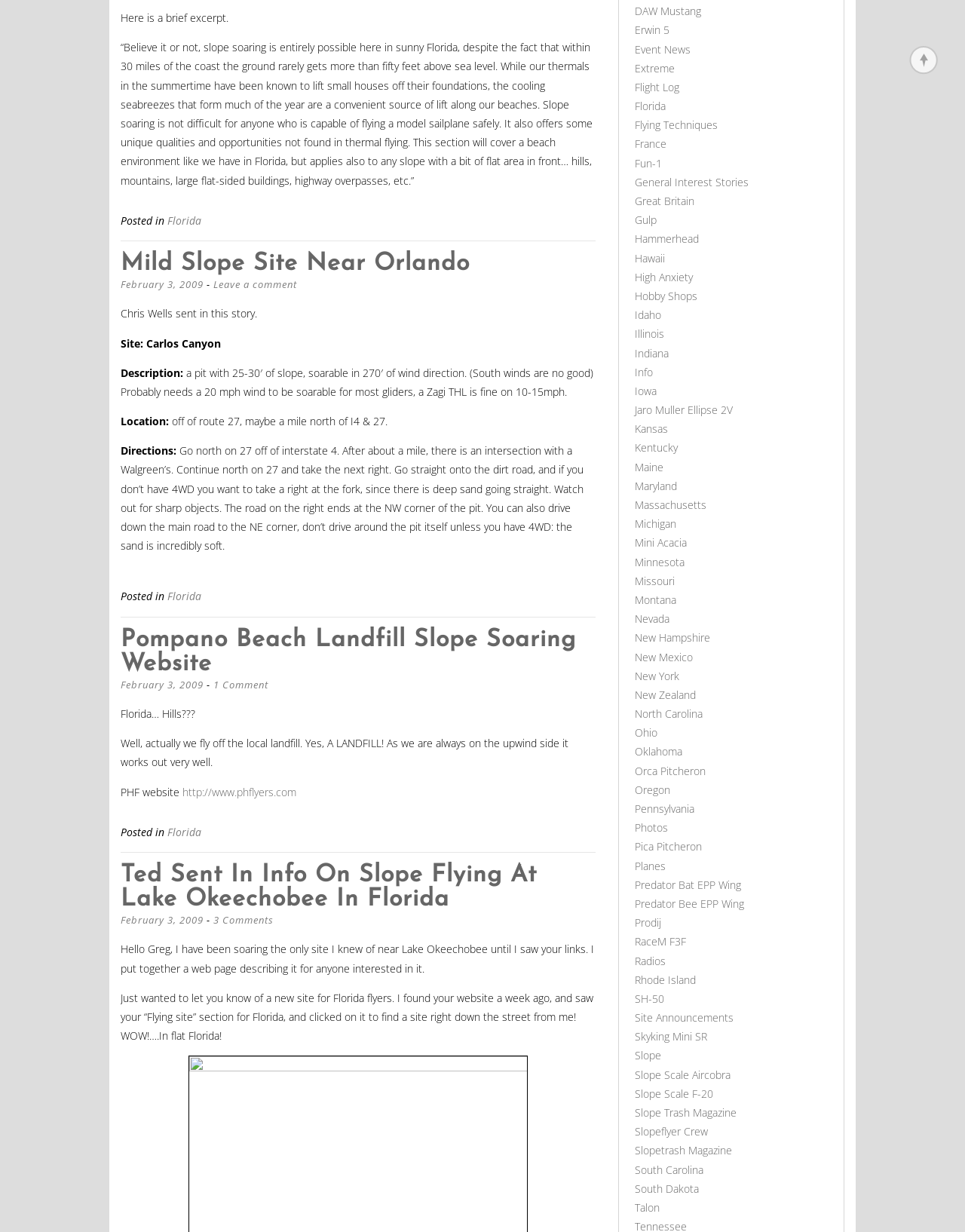Find the bounding box coordinates of the clickable area that will achieve the following instruction: "Click the 'Pompano Beach Landfill Slope Soaring Website' link".

[0.125, 0.51, 0.597, 0.549]